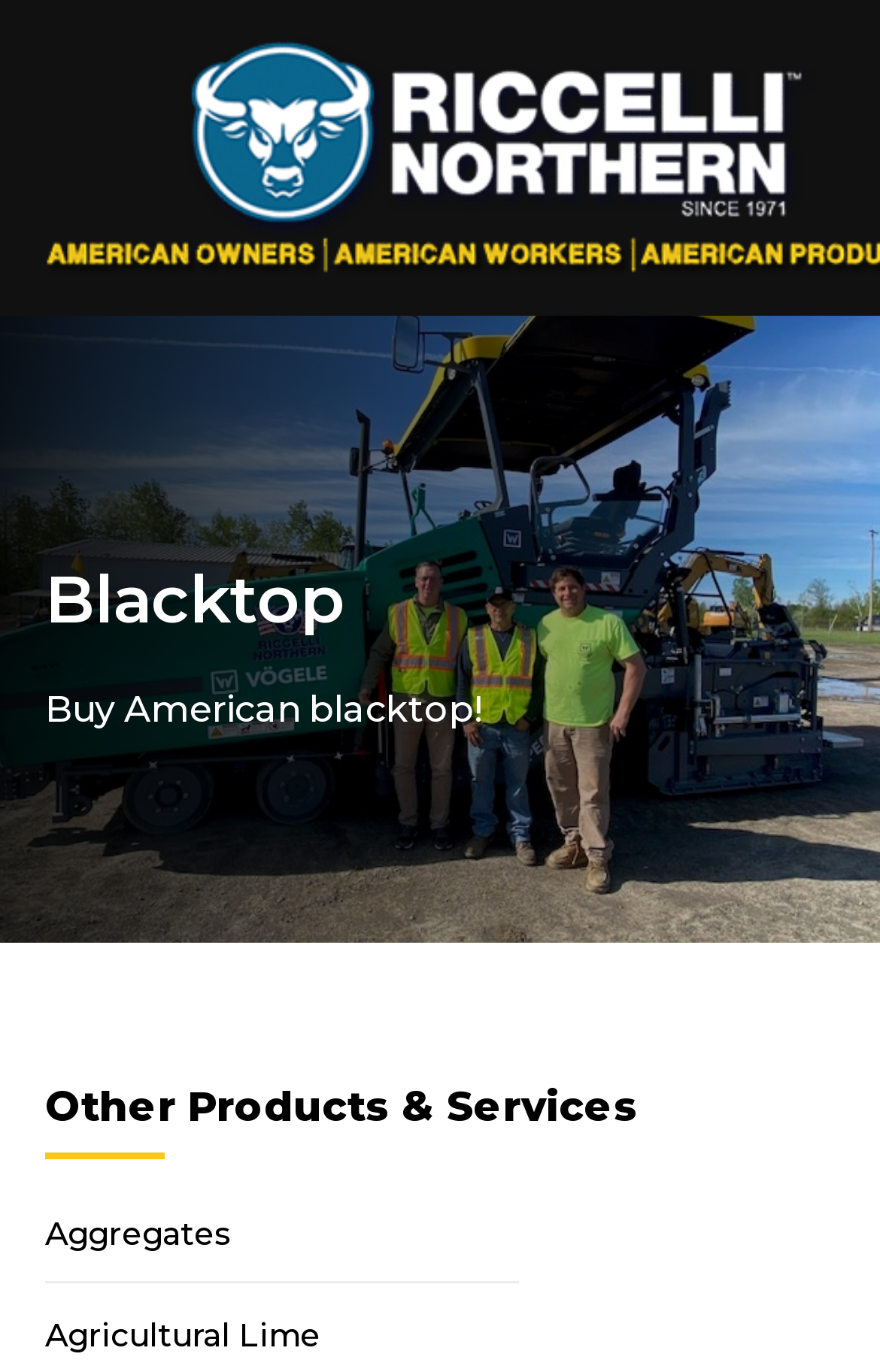Look at the image and give a detailed response to the following question: What is the purpose of the 'Buy American blacktop!' slogan?

The slogan 'Buy American blacktop!' is likely used to promote and encourage the purchase of American-made blacktop, possibly to support local industries or economies.